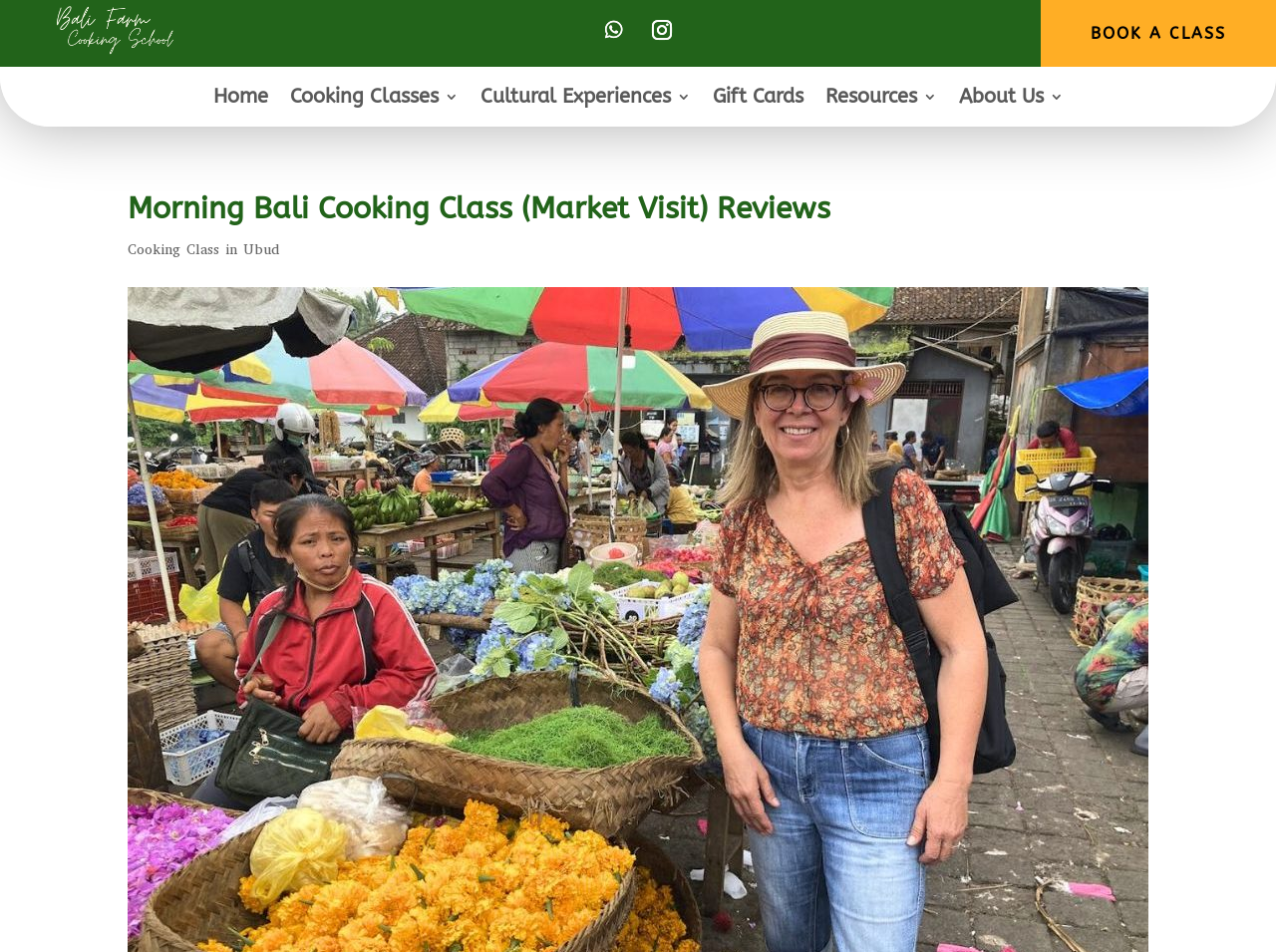Please predict the bounding box coordinates of the element's region where a click is necessary to complete the following instruction: "Click the BOOK A CLASS button". The coordinates should be represented by four float numbers between 0 and 1, i.e., [left, top, right, bottom].

[0.816, 0.0, 1.0, 0.07]